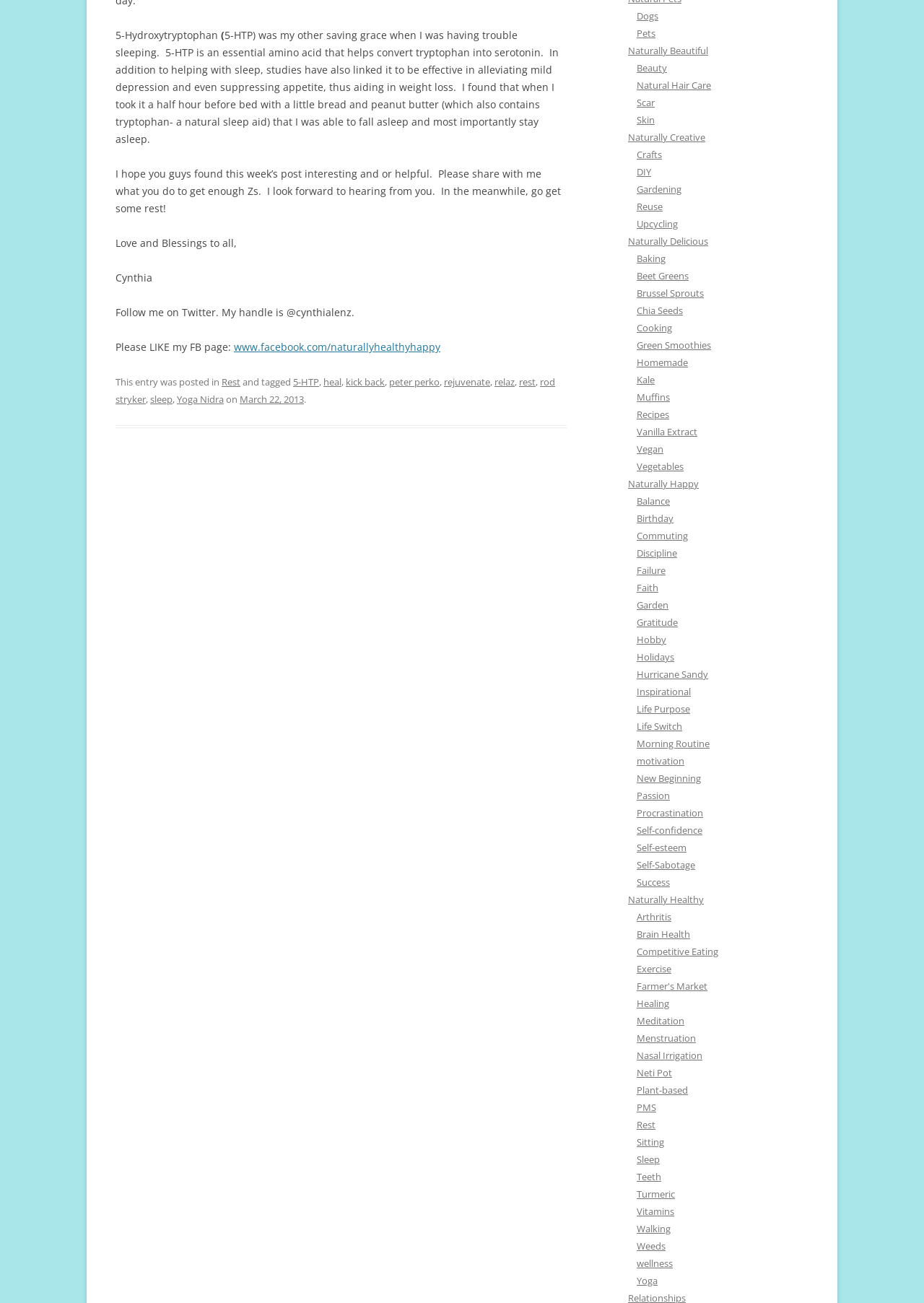Can you identify the bounding box coordinates of the clickable region needed to carry out this instruction: 'Read more about 5-HTP'? The coordinates should be four float numbers within the range of 0 to 1, stated as [left, top, right, bottom].

[0.317, 0.288, 0.345, 0.298]